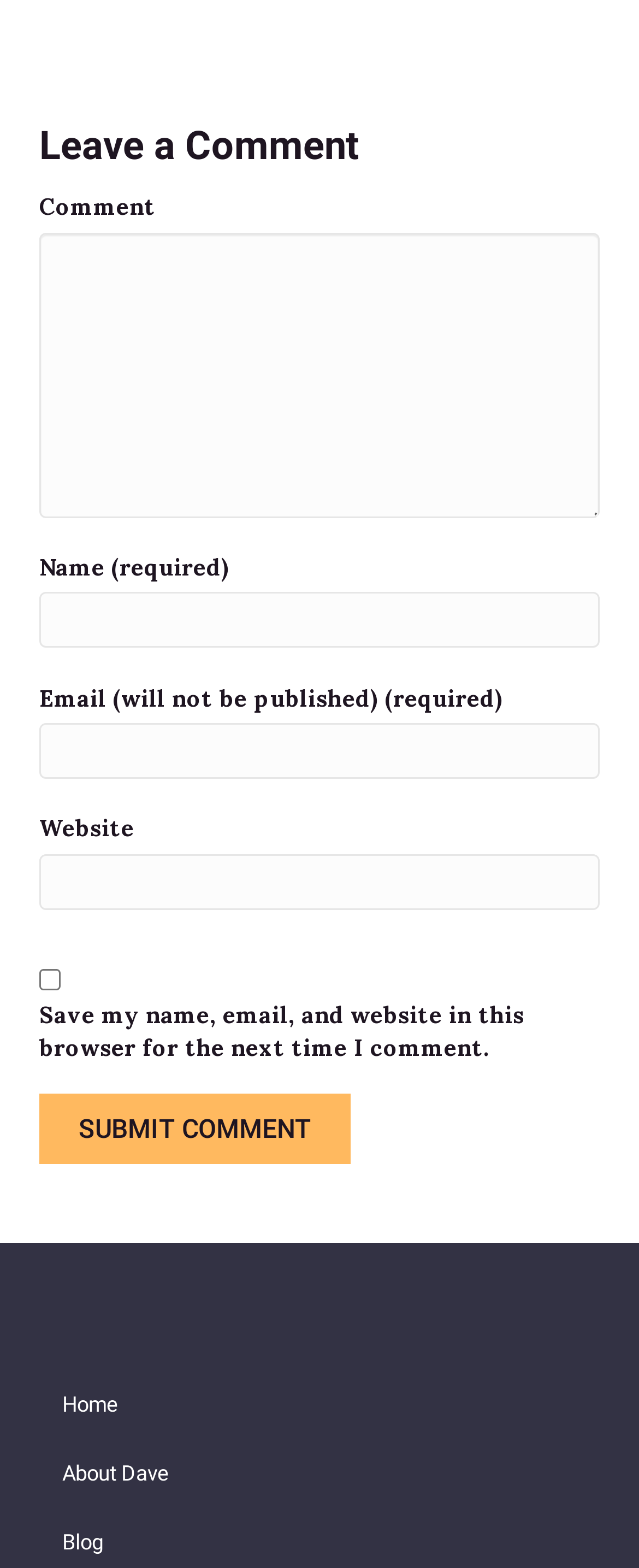How many links are there at the bottom of the page?
Please describe in detail the information shown in the image to answer the question.

At the bottom of the webpage, there are three links: 'baldwinsystems logo white horizontal', 'Home', and 'About Dave'. These links are likely used for navigation or accessing other pages on the website.